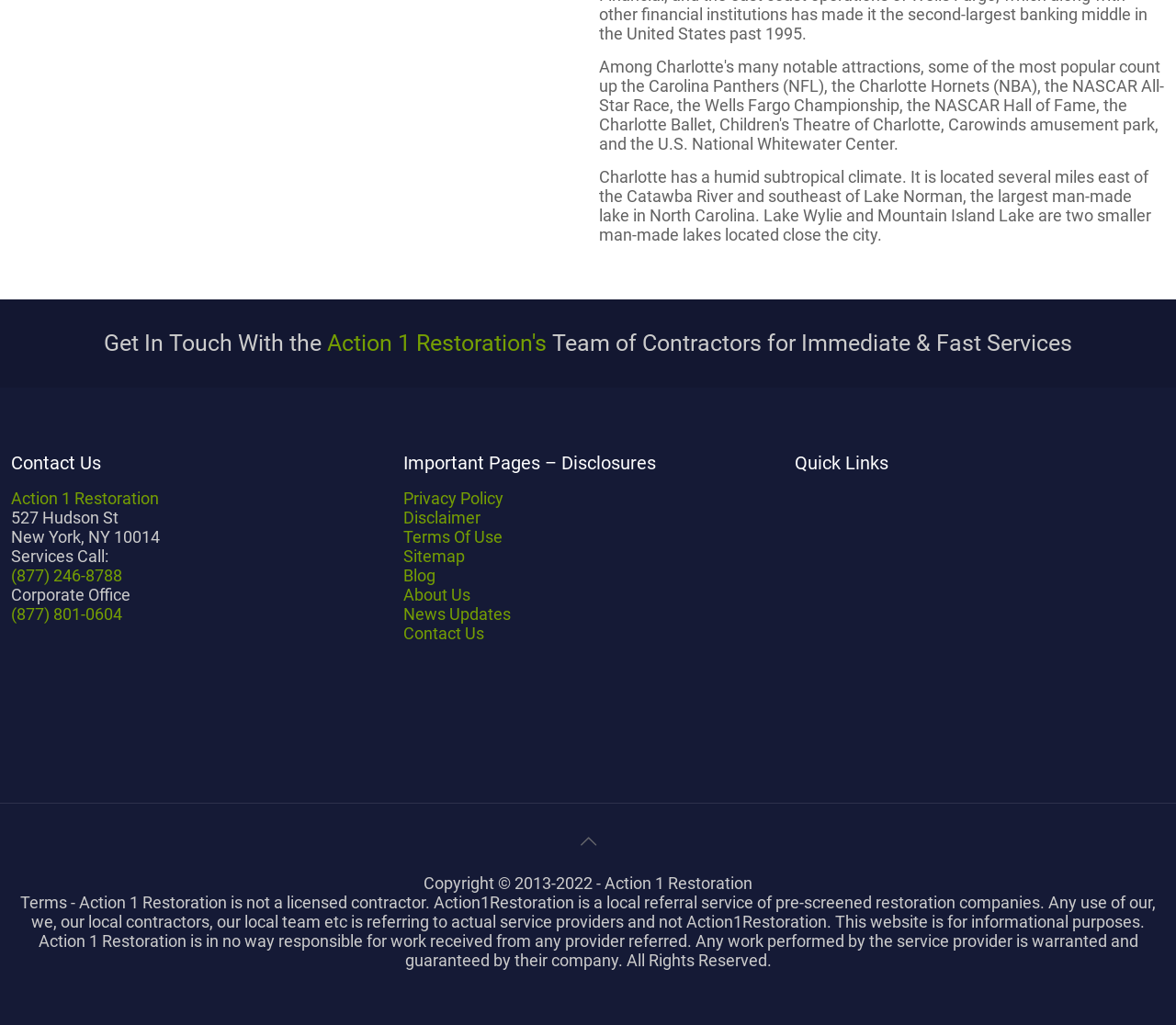Please identify the coordinates of the bounding box that should be clicked to fulfill this instruction: "View About Us".

[0.343, 0.571, 0.4, 0.59]